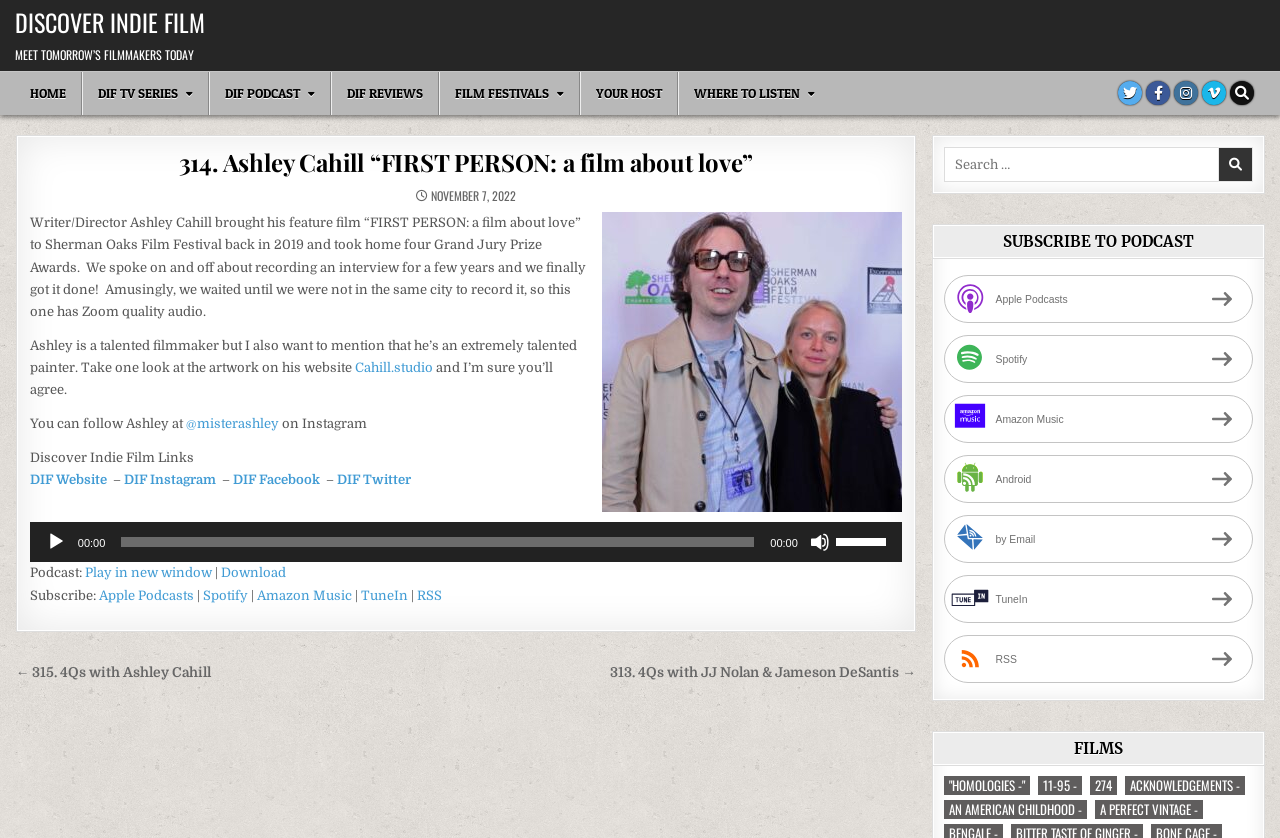Locate the bounding box coordinates of the clickable area to execute the instruction: "Read the article about Ashley Cahill". Provide the coordinates as four float numbers between 0 and 1, represented as [left, top, right, bottom].

[0.139, 0.174, 0.588, 0.212]